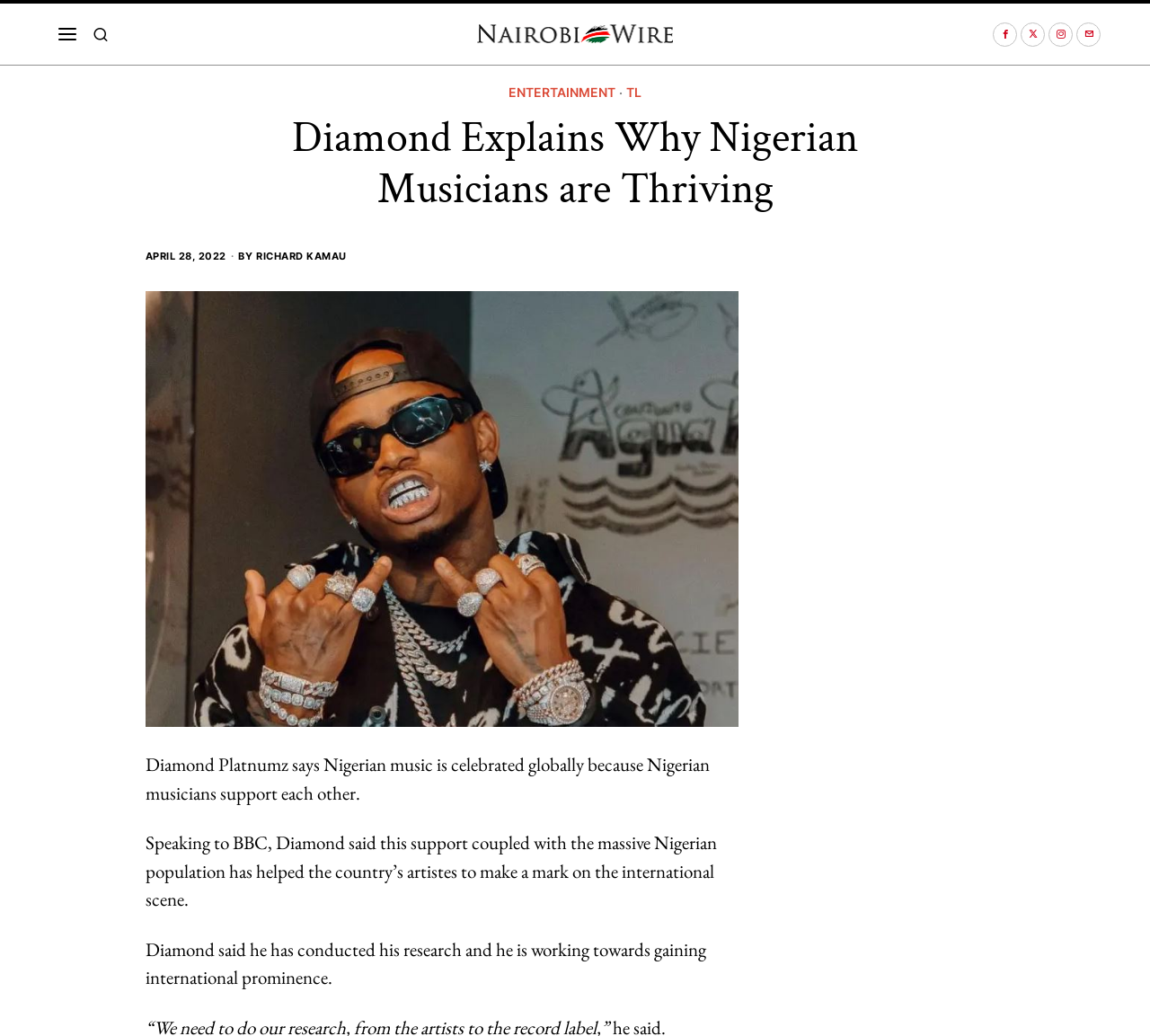From the image, can you give a detailed response to the question below:
What is the name of the media outlet Diamond Platnumz spoke to?

I found the name of the media outlet by reading the text 'Speaking to BBC, Diamond said...' which is located in the main content of the webpage.